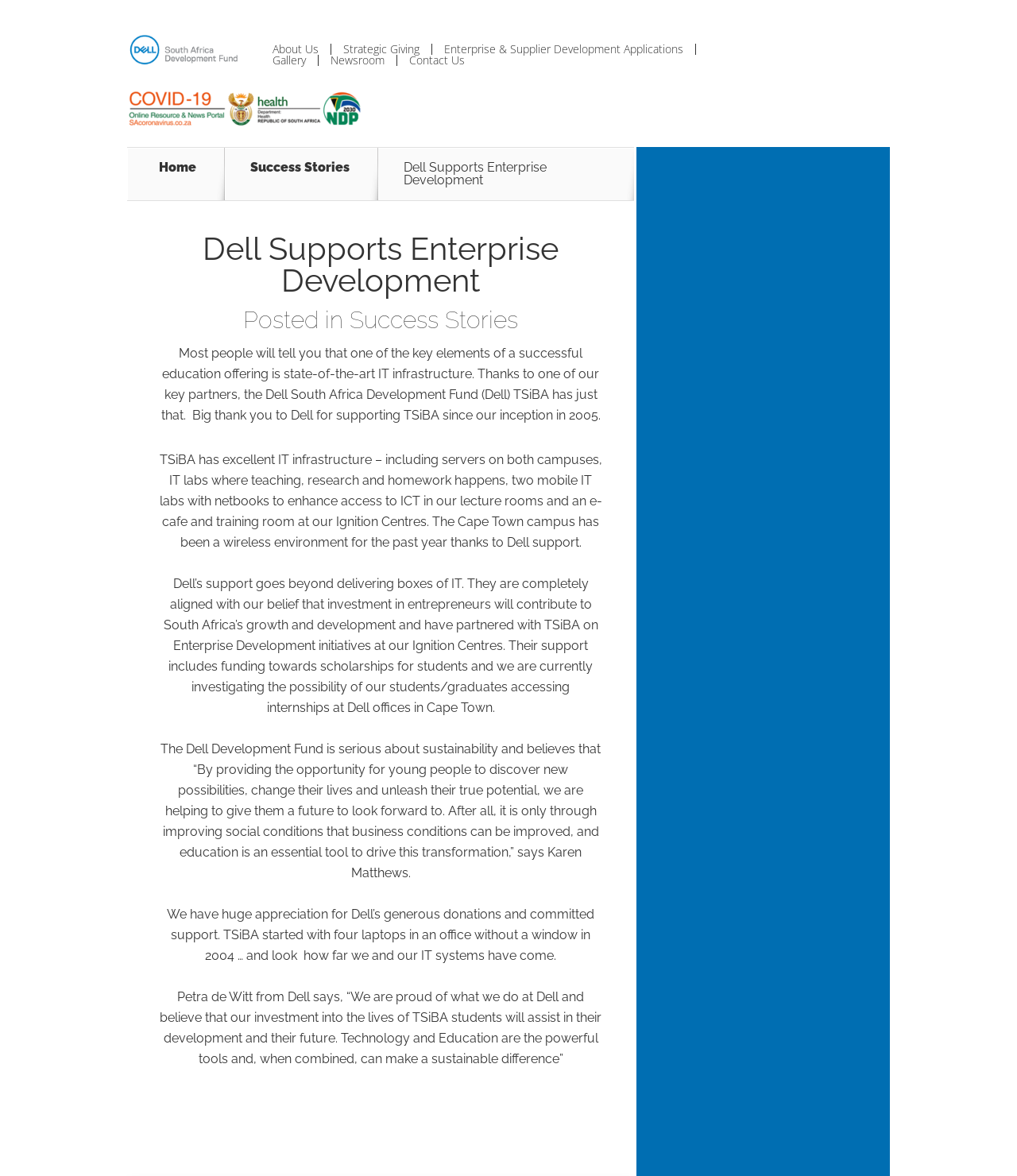From the webpage screenshot, predict the bounding box coordinates (top-left x, top-left y, bottom-right x, bottom-right y) for the UI element described here: parent_node: About Us

[0.125, 0.026, 0.238, 0.059]